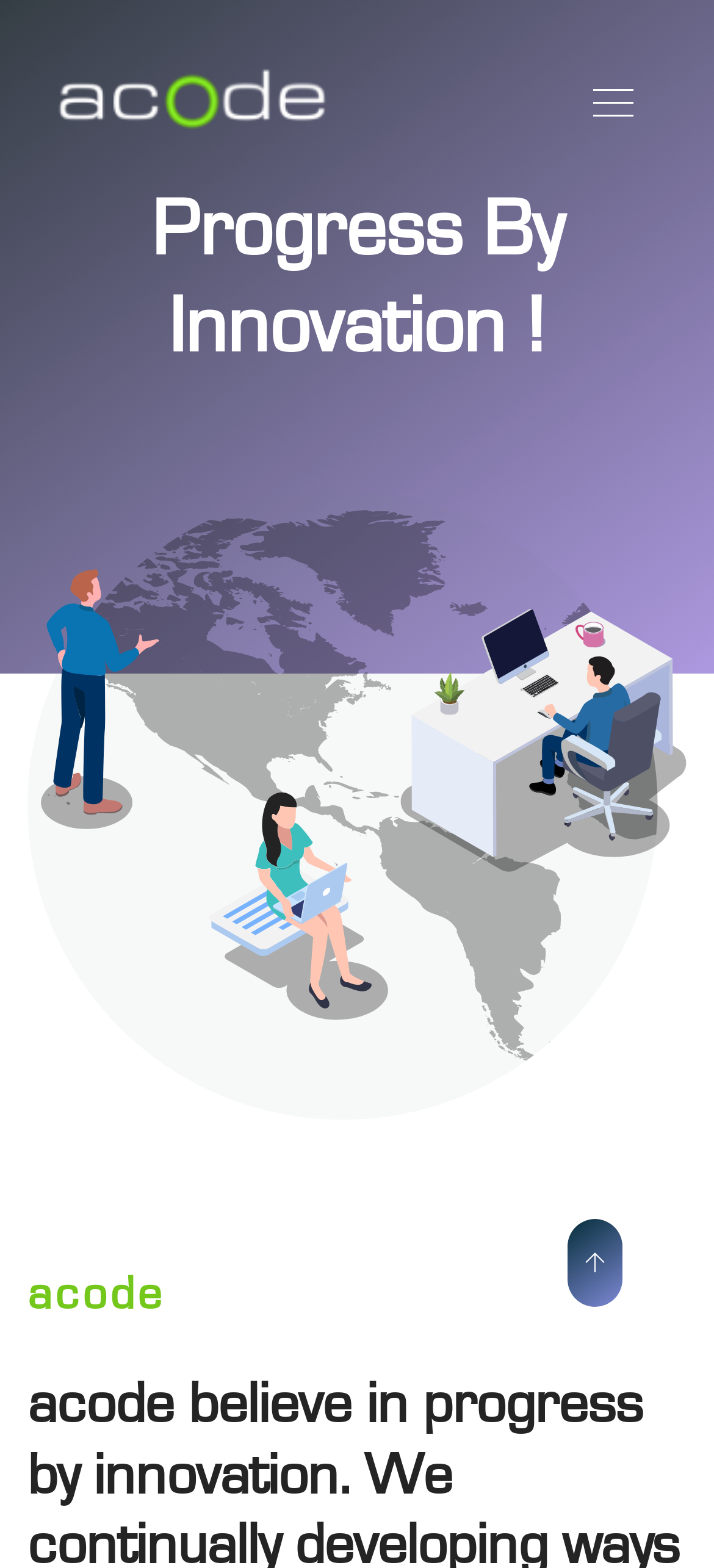Examine the image carefully and respond to the question with a detailed answer: 
What is the logo of the company?

The logo of the company can be found in the top-left corner of the webpage, inside a table cell. It is an image with the text 'acode Logo'.